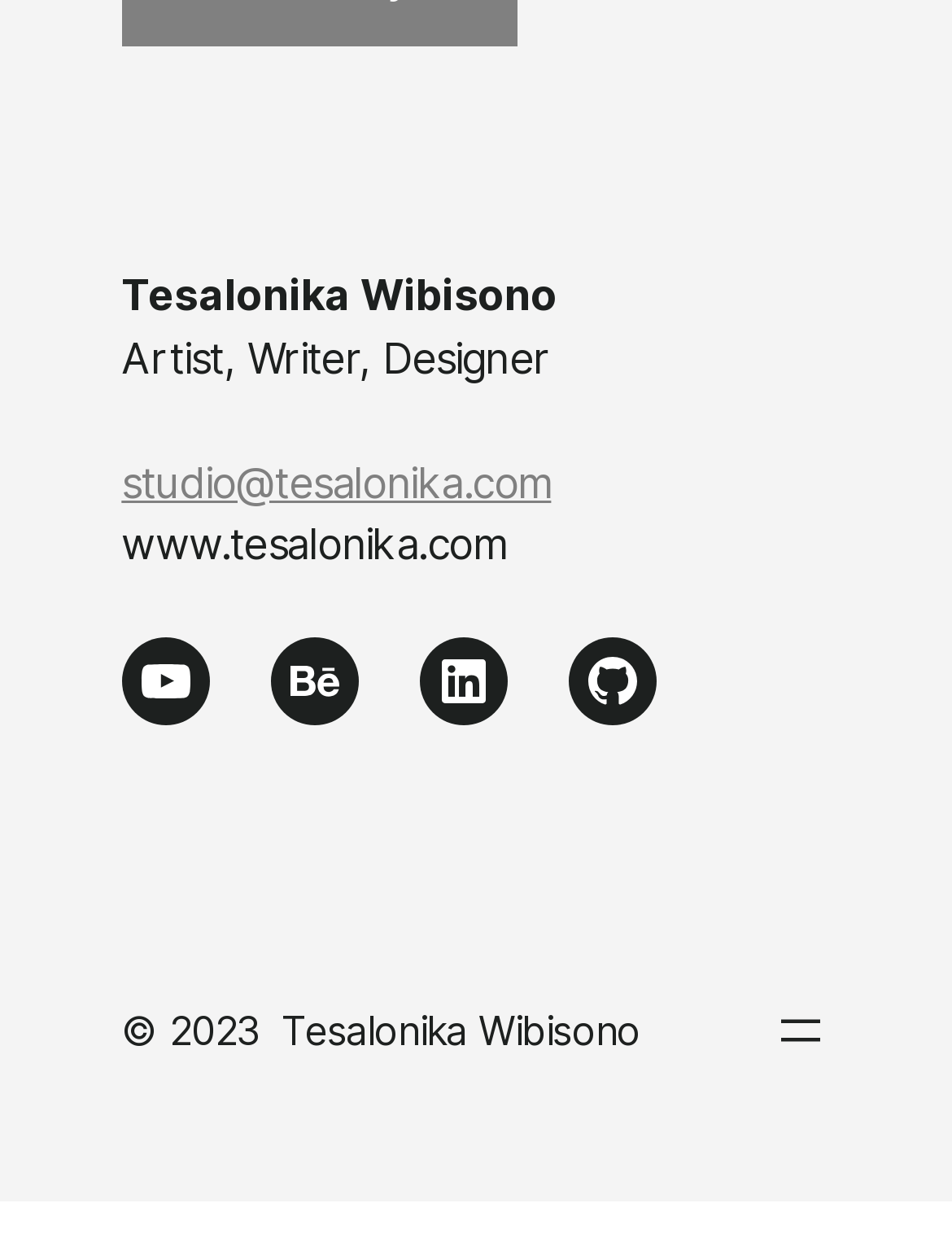Answer the question below in one word or phrase:
What is the email address of Tesalonika Wibisono?

studio@tesalonika.com